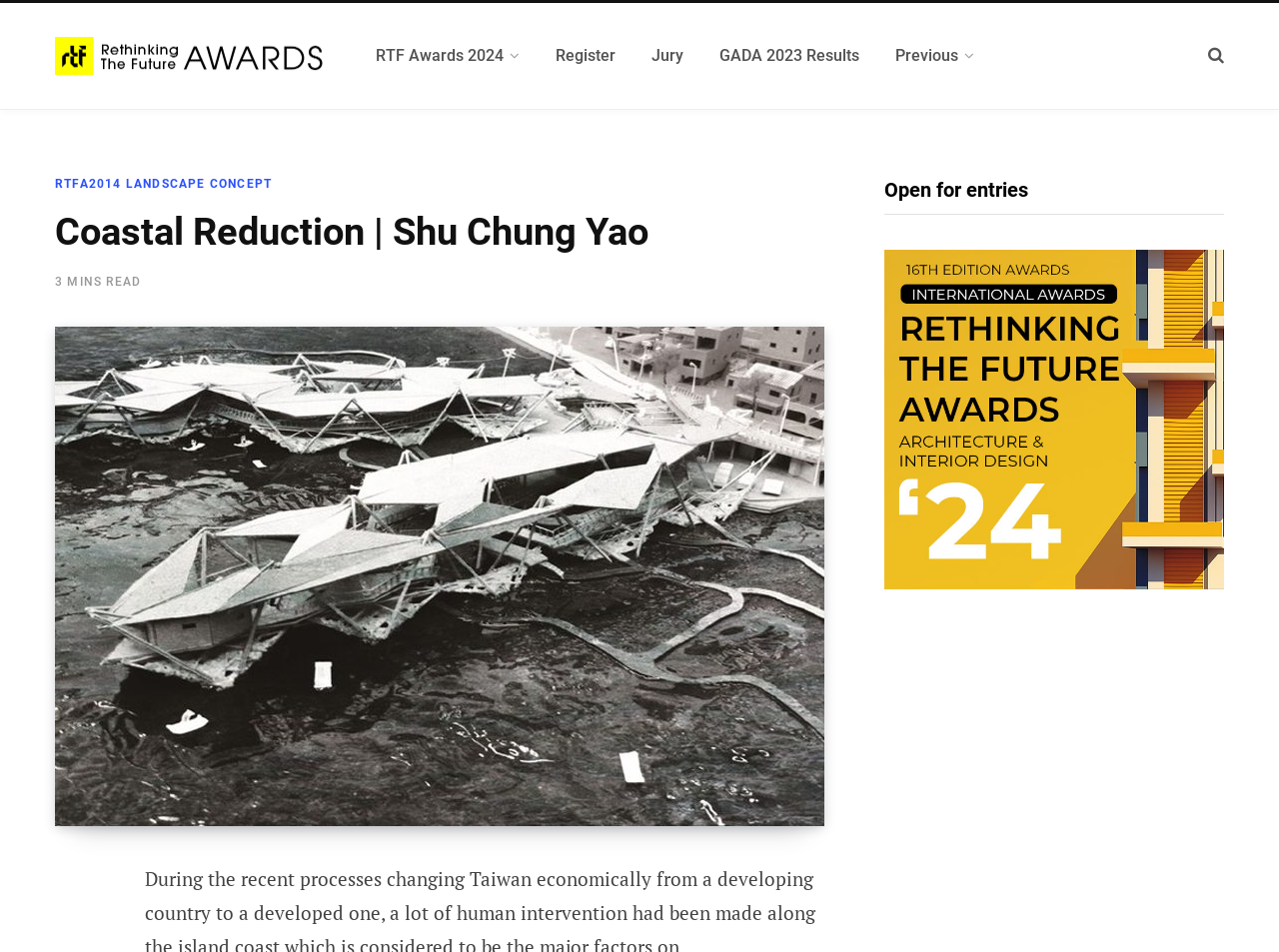Answer with a single word or phrase: 
What is the call-to-action in the right sidebar?

Open for entries